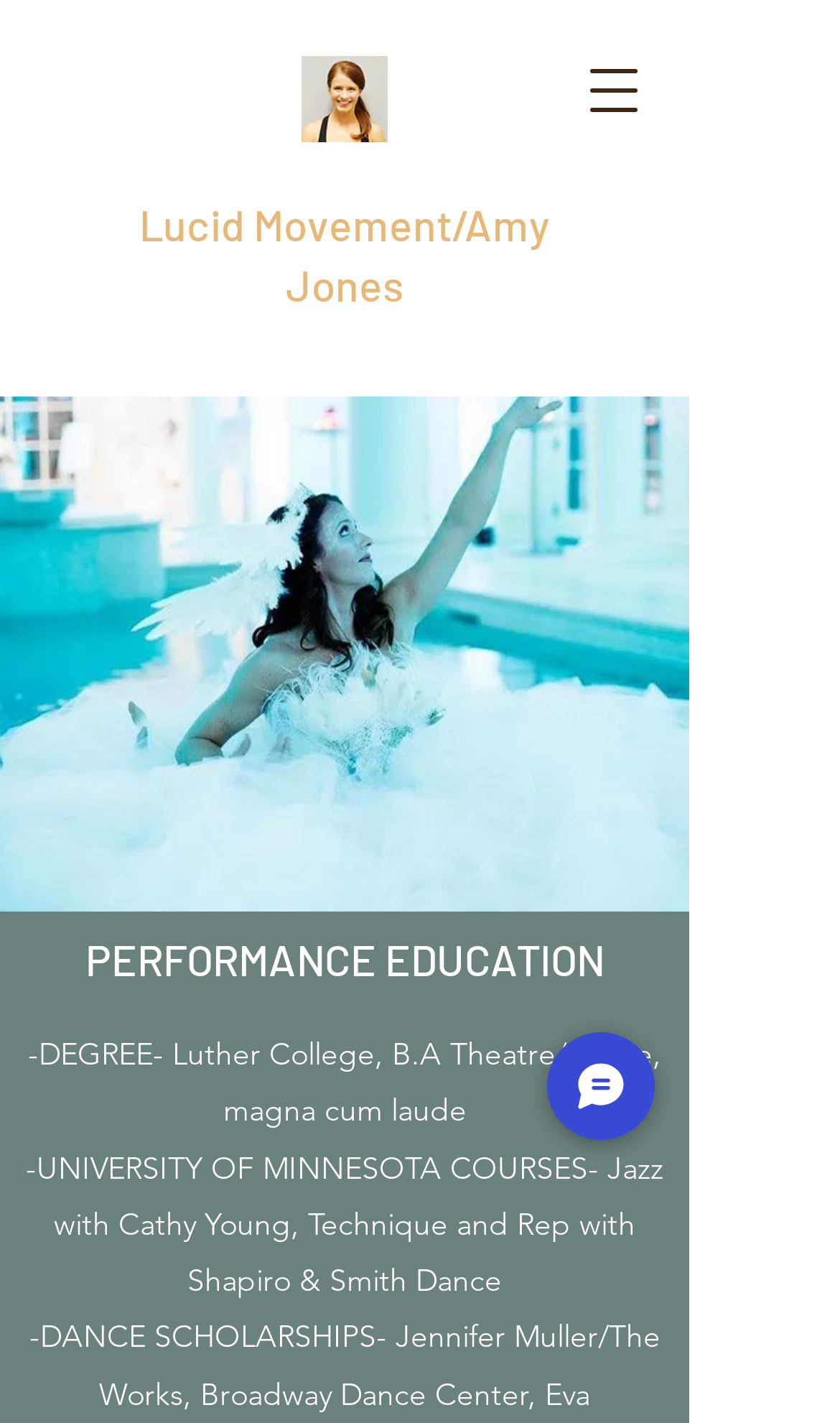What is the subject of the image on the webpage?
Kindly give a detailed and elaborate answer to the question.

The image element has an OCR text containing hashtags such as '#dancer', '#model', and '#gown', indicating that the subject of the image is a dancer or model, possibly Amy J herself.